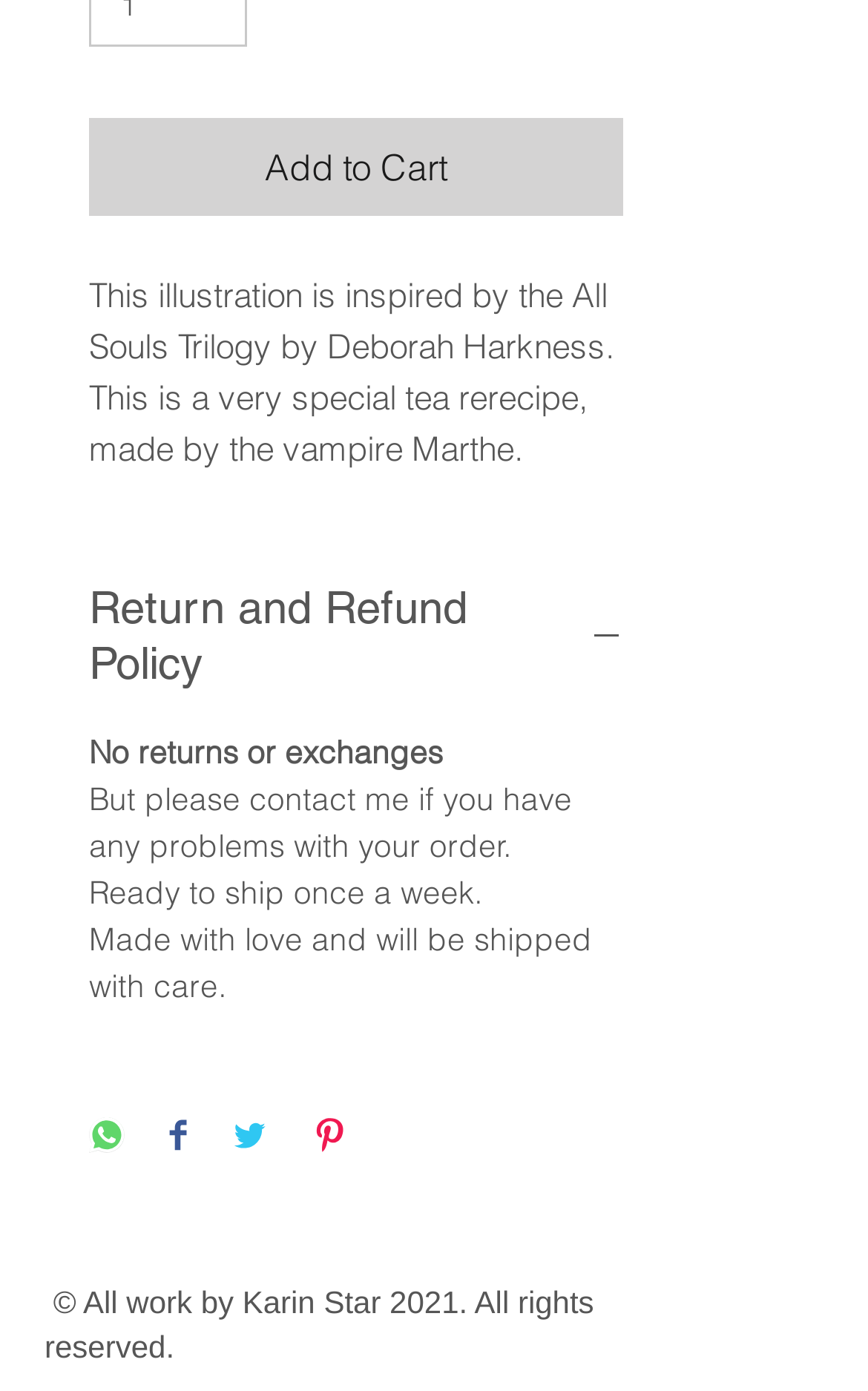Using the element description provided, determine the bounding box coordinates in the format (top-left x, top-left y, bottom-right x, bottom-right y). Ensure that all values are floating point numbers between 0 and 1. Element description: aria-label="Facebook"

[0.303, 0.85, 0.392, 0.906]